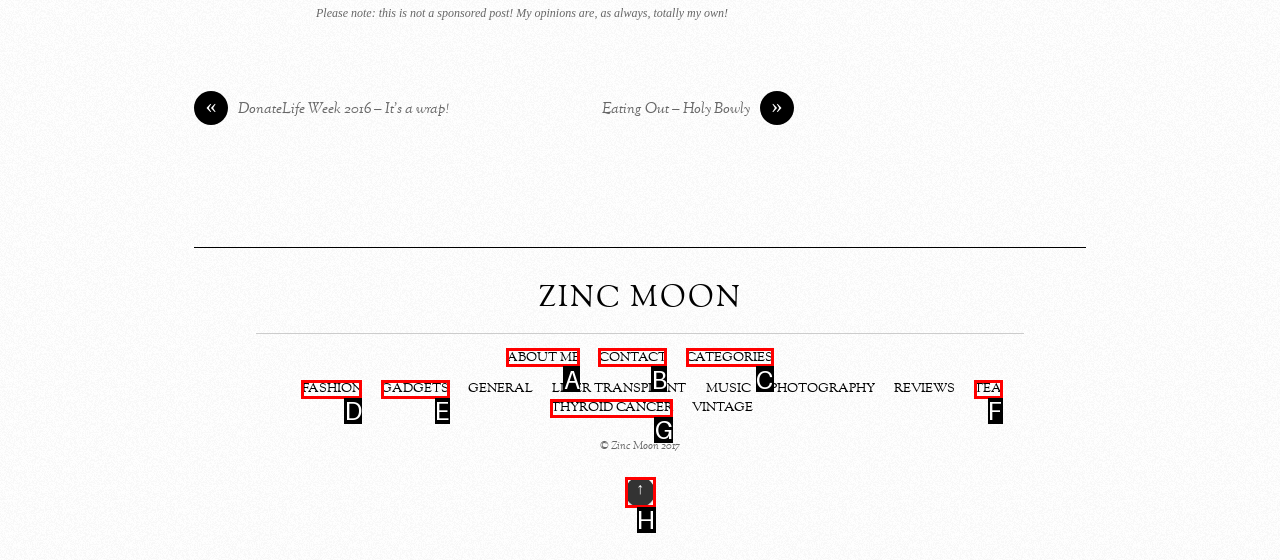Which option best describes: Gadgets
Respond with the letter of the appropriate choice.

E